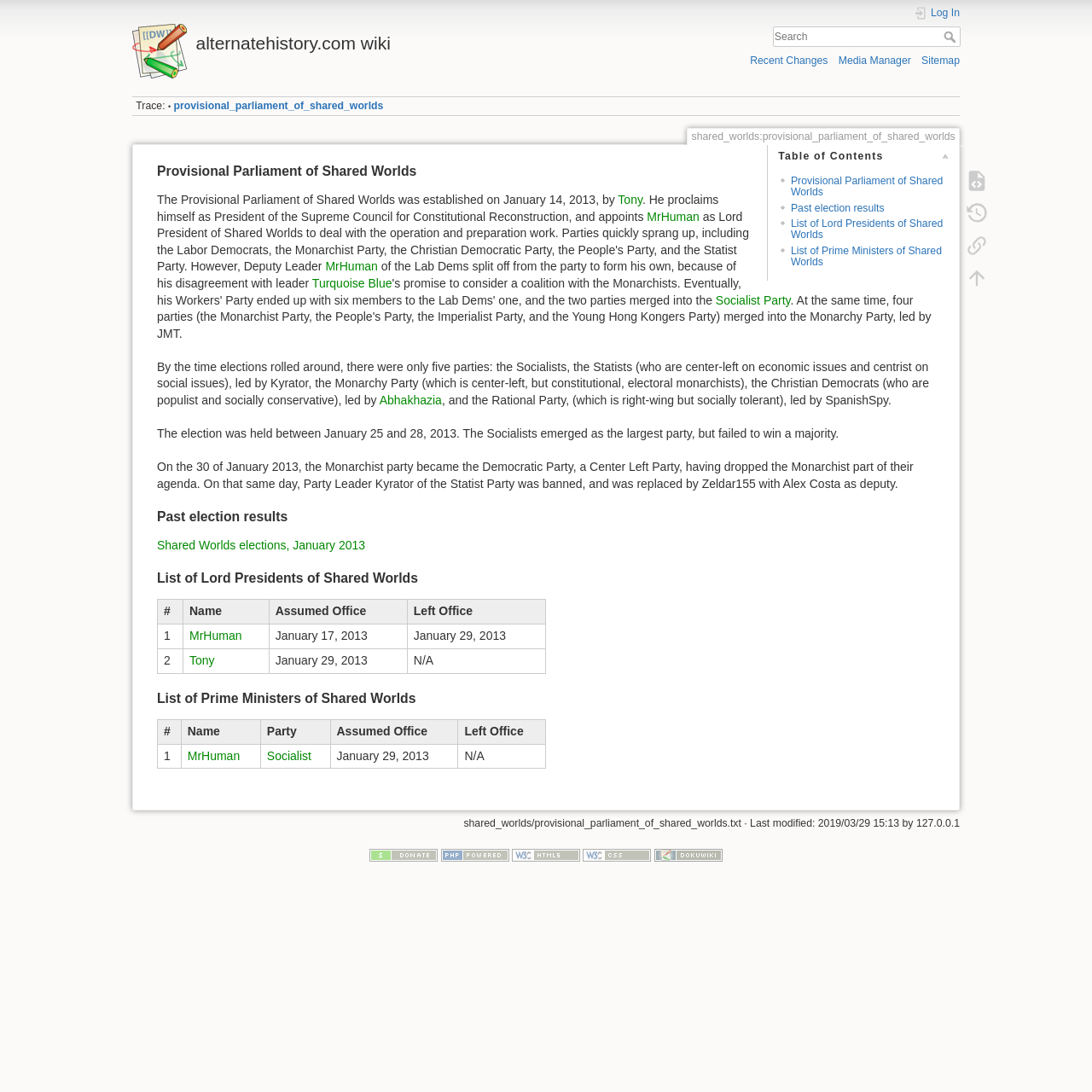Use one word or a short phrase to answer the question provided: 
What is the name of the party led by Abhakhazia?

Christian Democrats